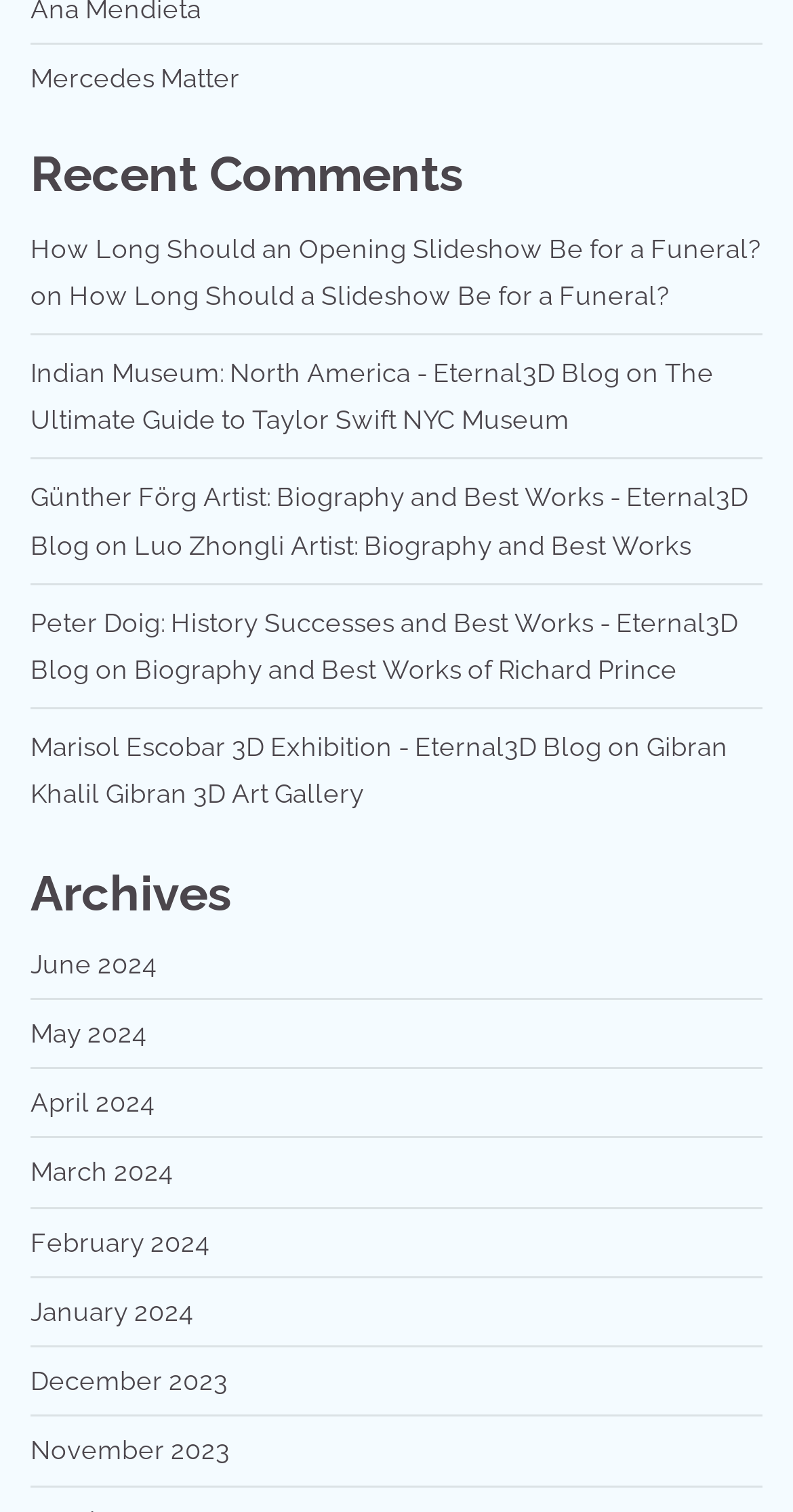Please identify the bounding box coordinates of the element on the webpage that should be clicked to follow this instruction: "Browse archives for June 2024". The bounding box coordinates should be given as four float numbers between 0 and 1, formatted as [left, top, right, bottom].

[0.038, 0.627, 0.197, 0.648]